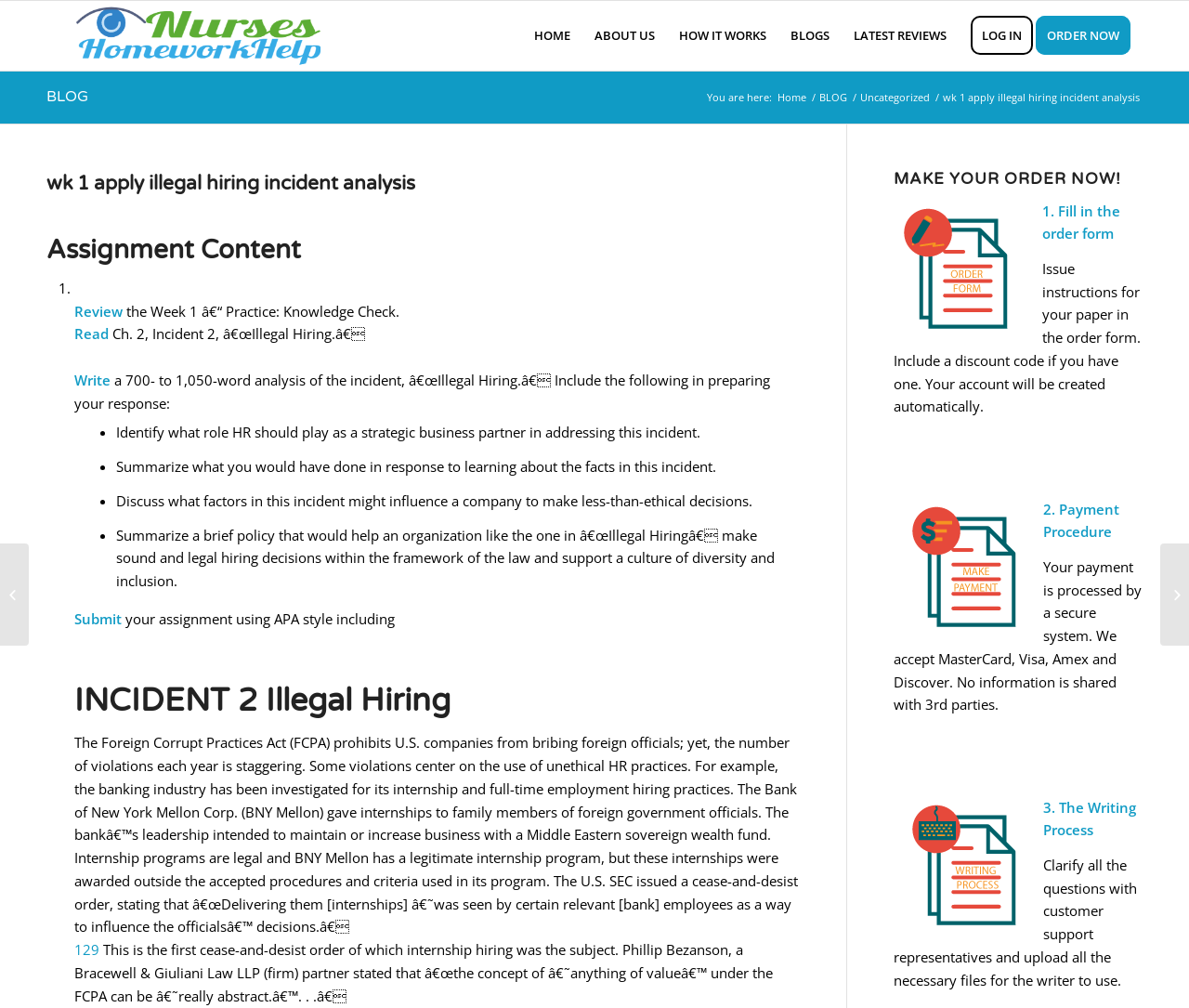Please find the bounding box coordinates of the element that you should click to achieve the following instruction: "Click on the 'Three Reasons You Will Change Your Mind About Plastic Food Packaging' link". The coordinates should be presented as four float numbers between 0 and 1: [left, top, right, bottom].

None